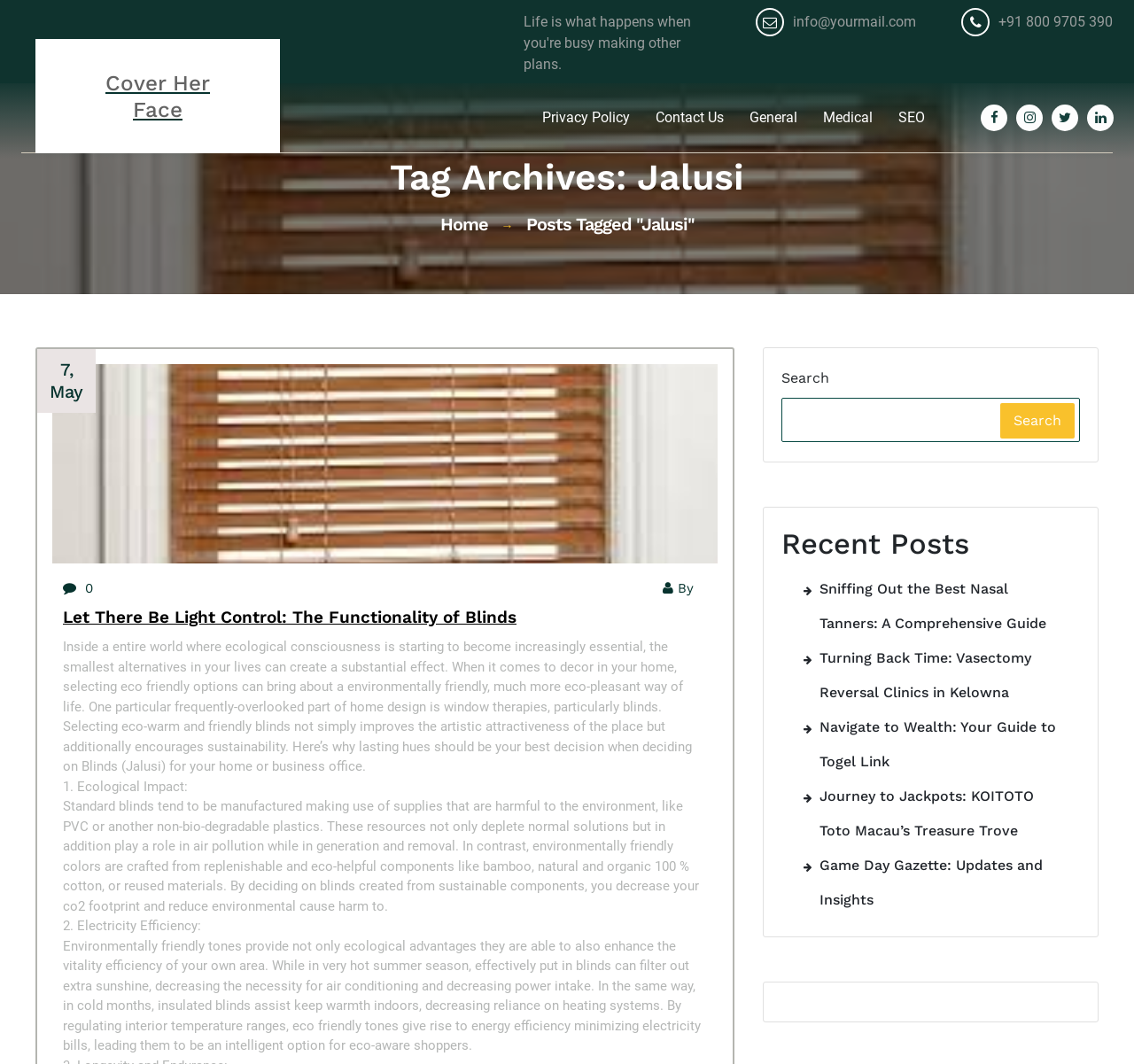Please locate the clickable area by providing the bounding box coordinates to follow this instruction: "Read the 'Let There Be Light Control: The Functionality of Blinds' article".

[0.055, 0.572, 0.624, 0.591]